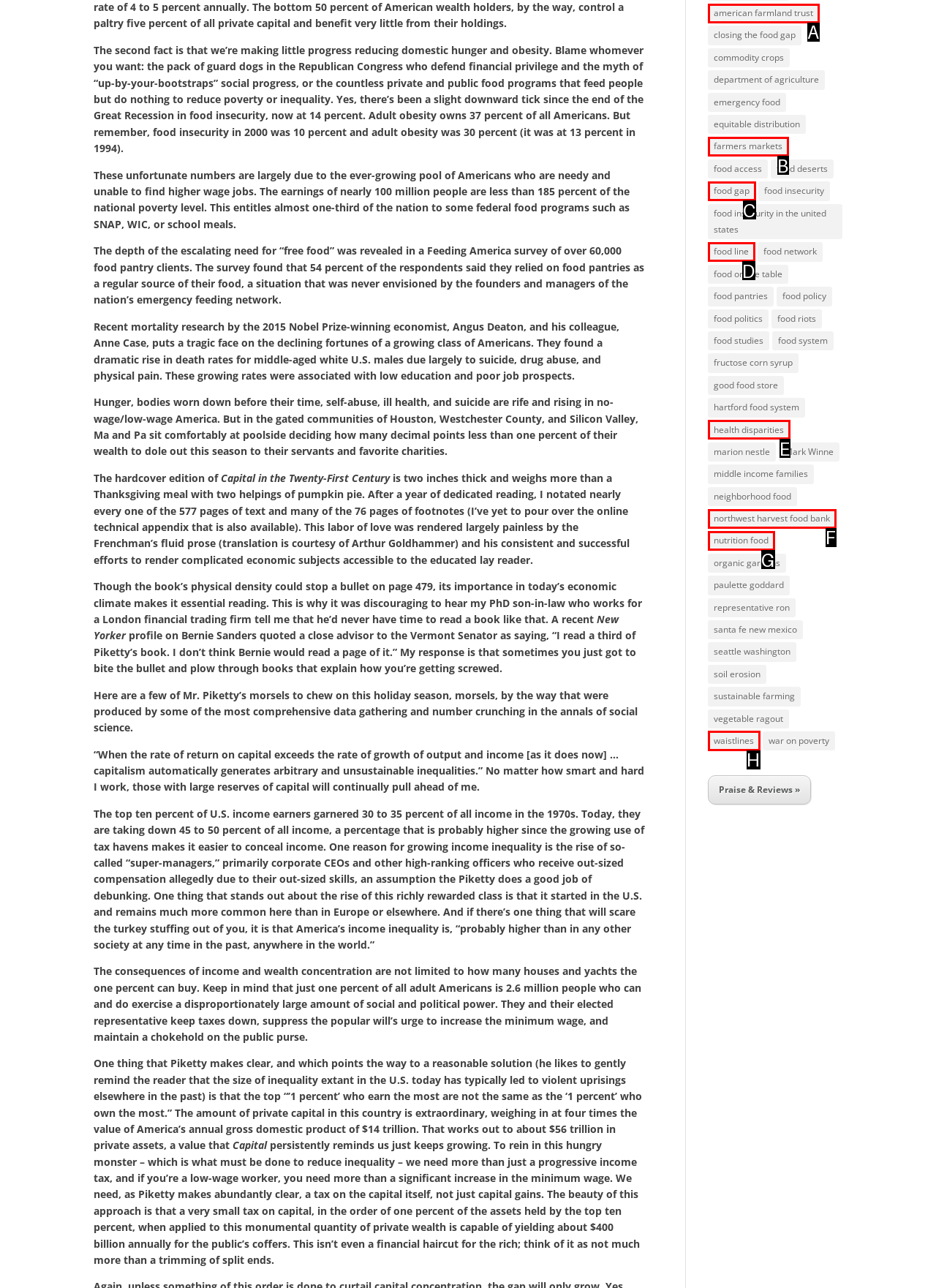Given the description: waistlines
Identify the letter of the matching UI element from the options.

H